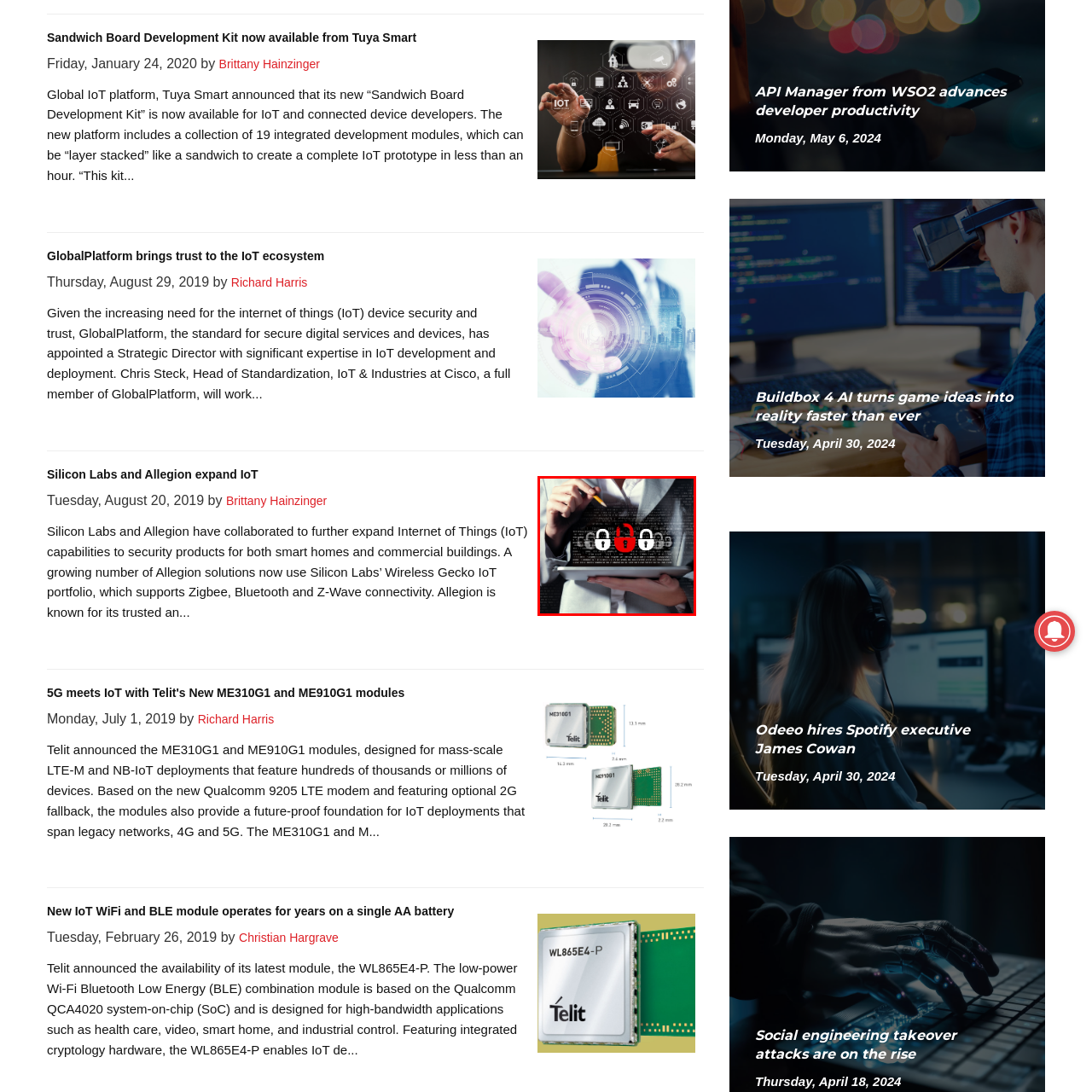Look closely at the image highlighted by the red bounding box and supply a detailed explanation in response to the following question: What is the main theme emphasized by the padlocks in the background?

The padlocks in the background of the image are not just a random design element, but rather they serve to emphasize the importance of security, particularly in the context of the Internet of Things (IoT) and connected devices, which is a critical aspect of modern technology.